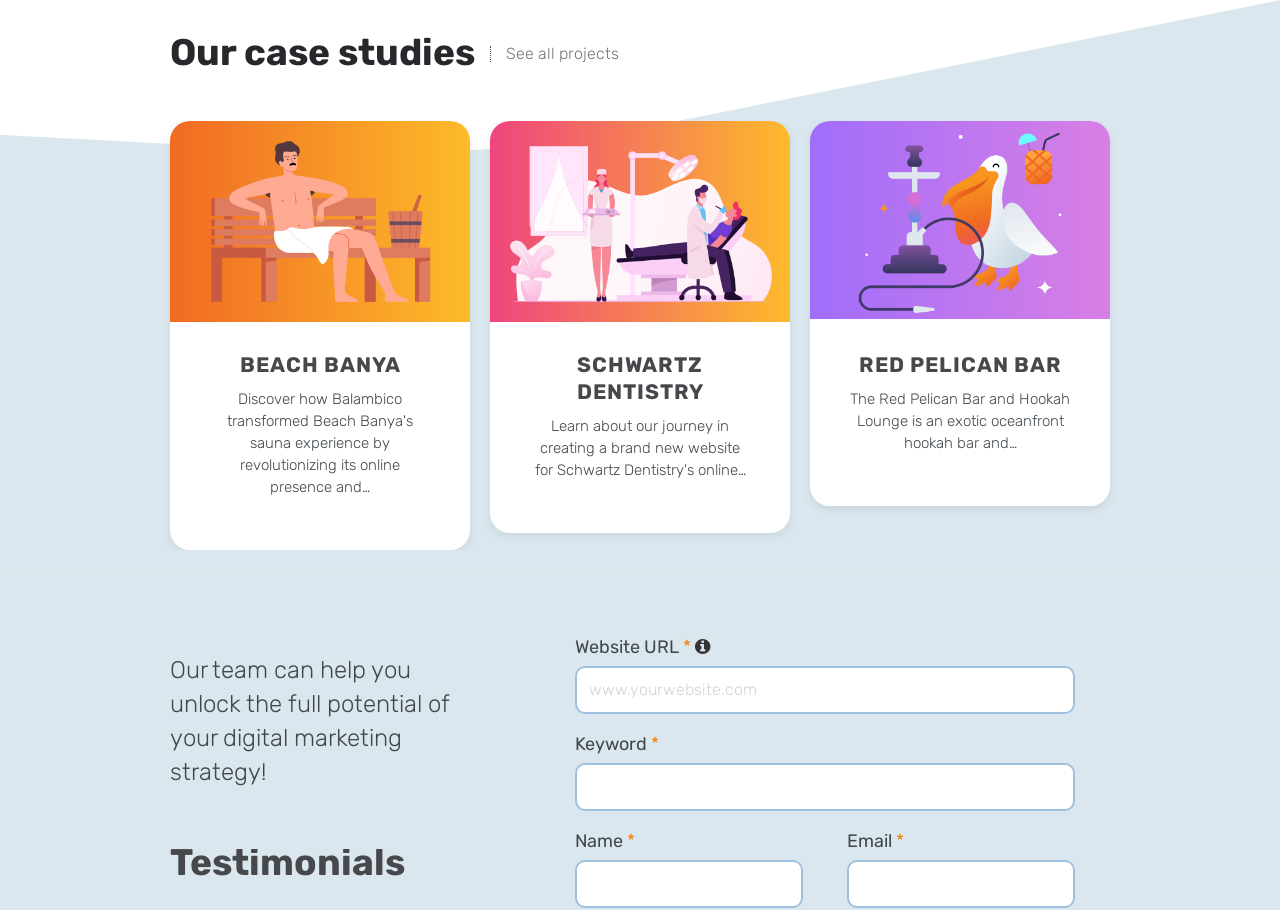Locate the bounding box coordinates of the element's region that should be clicked to carry out the following instruction: "Click on 'See all projects'". The coordinates need to be four float numbers between 0 and 1, i.e., [left, top, right, bottom].

[0.383, 0.051, 0.484, 0.068]